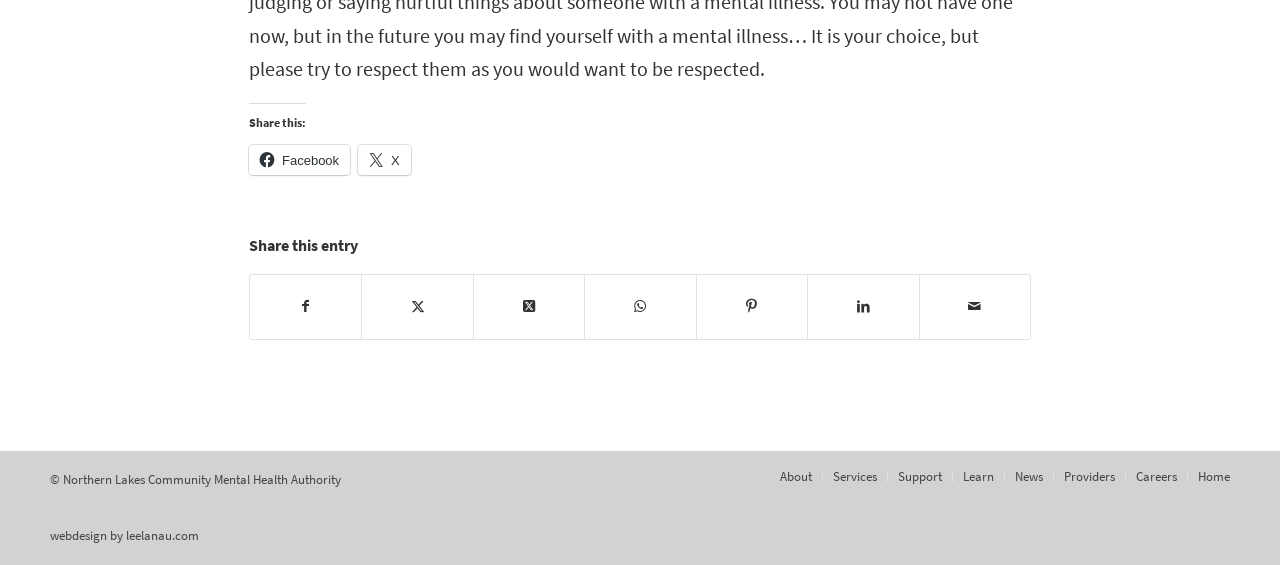Determine the bounding box for the described UI element: "Providers".

[0.831, 0.828, 0.871, 0.858]